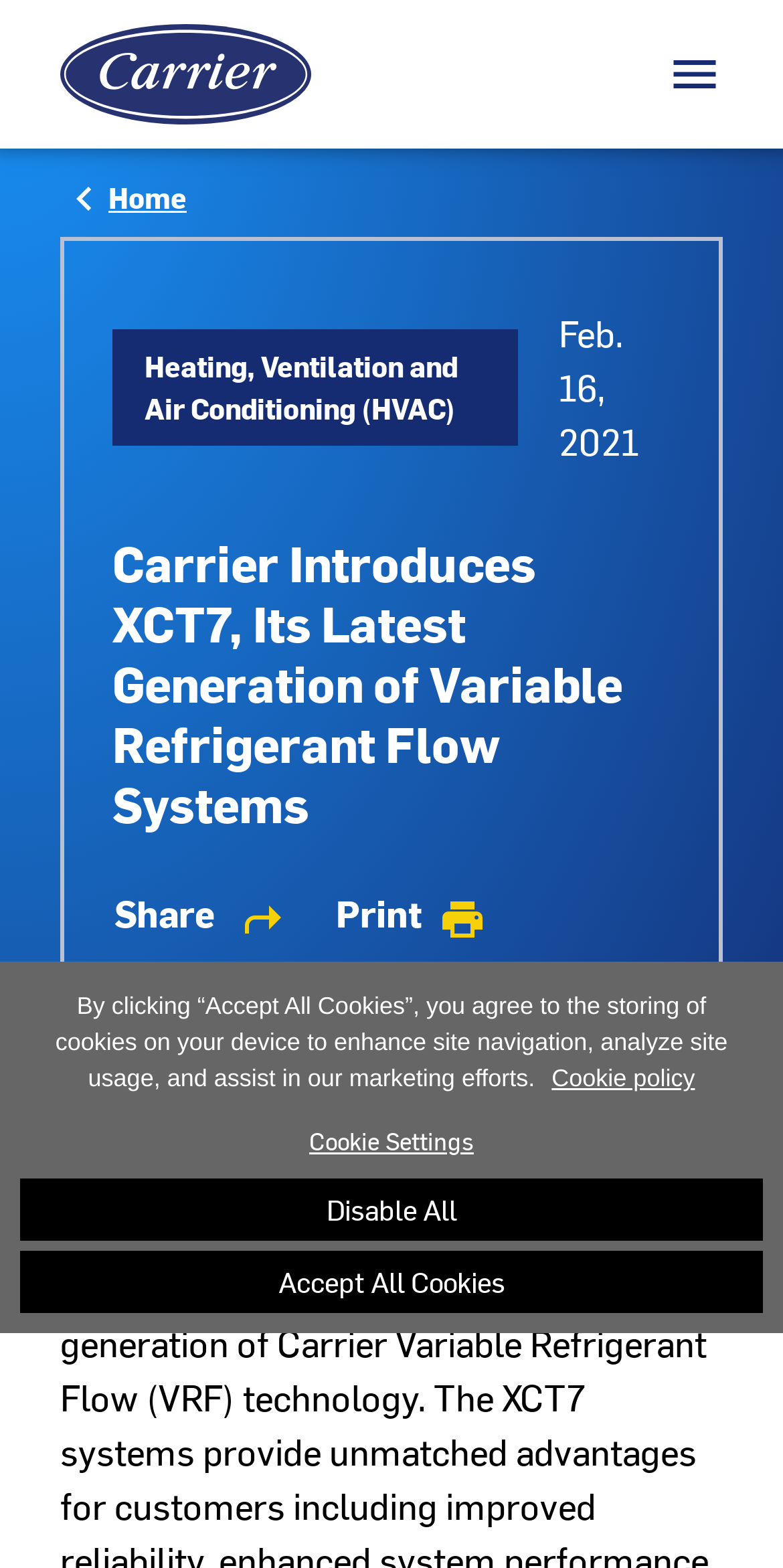Identify the bounding box coordinates of the section to be clicked to complete the task described by the following instruction: "Toggle navigation". The coordinates should be four float numbers between 0 and 1, formatted as [left, top, right, bottom].

[0.821, 0.024, 0.923, 0.07]